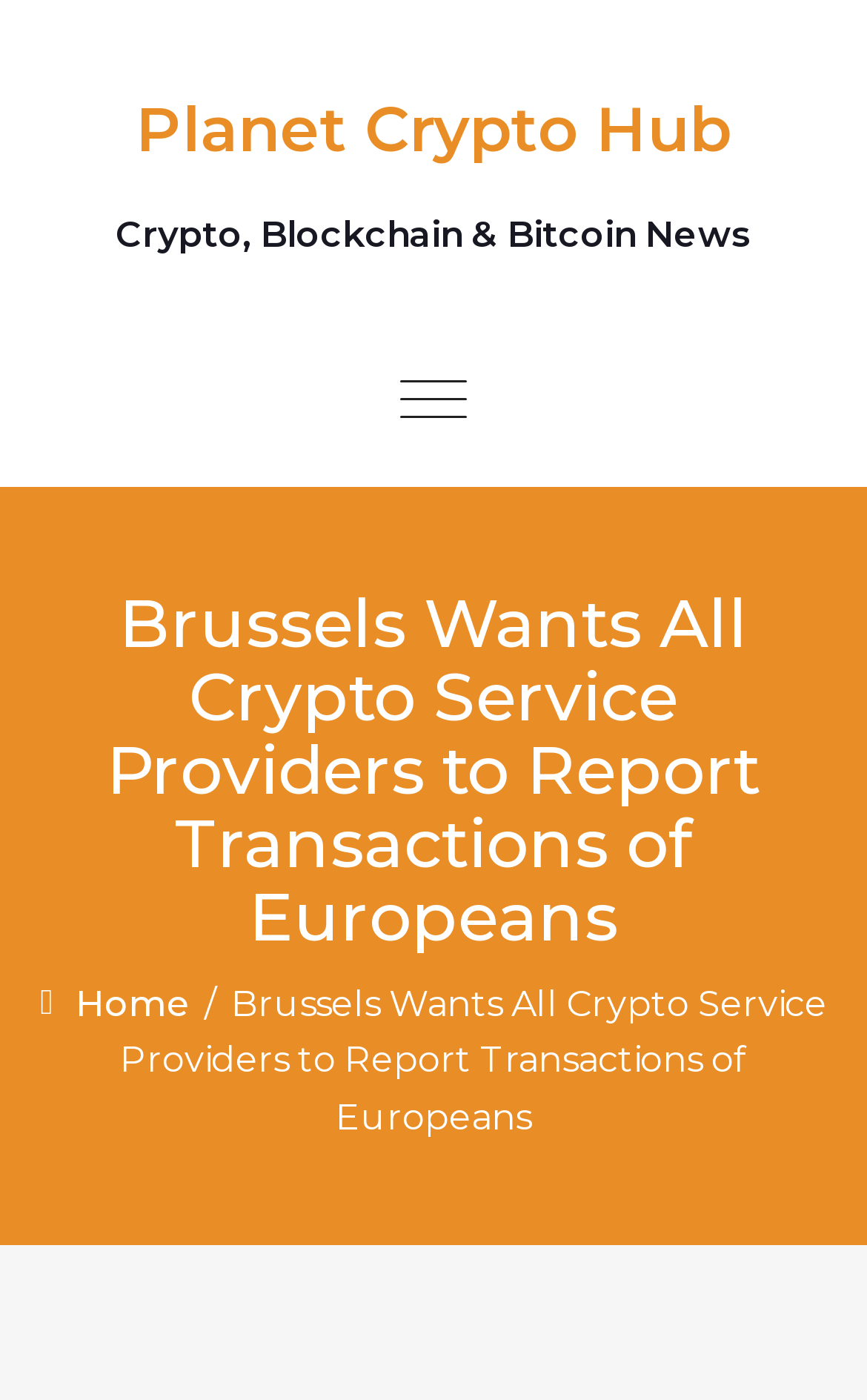Give a one-word or short phrase answer to this question: 
What type of news does the website provide?

Crypto, Blockchain & Bitcoin News